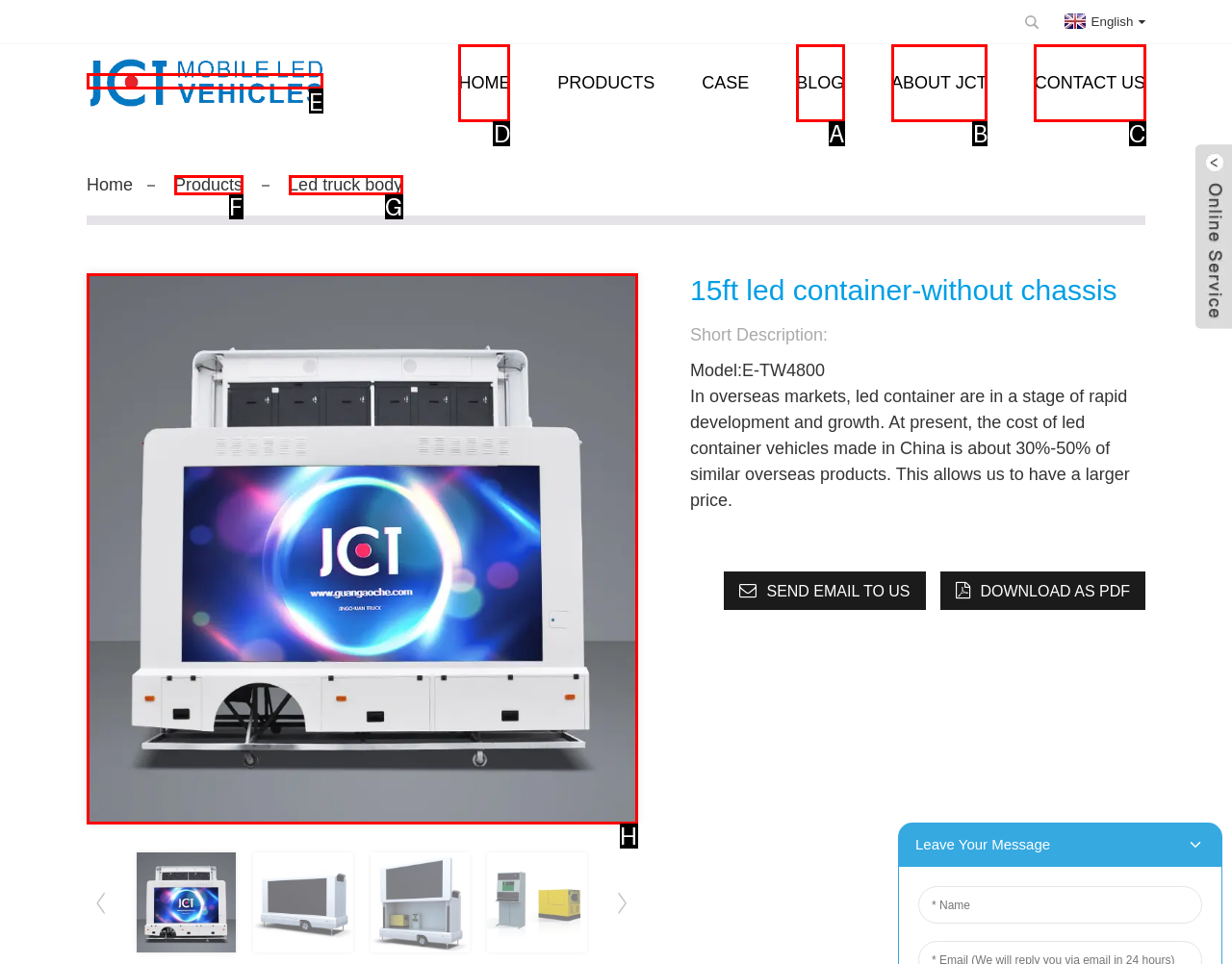Identify the correct UI element to click for the following task: View the home page Choose the option's letter based on the given choices.

D